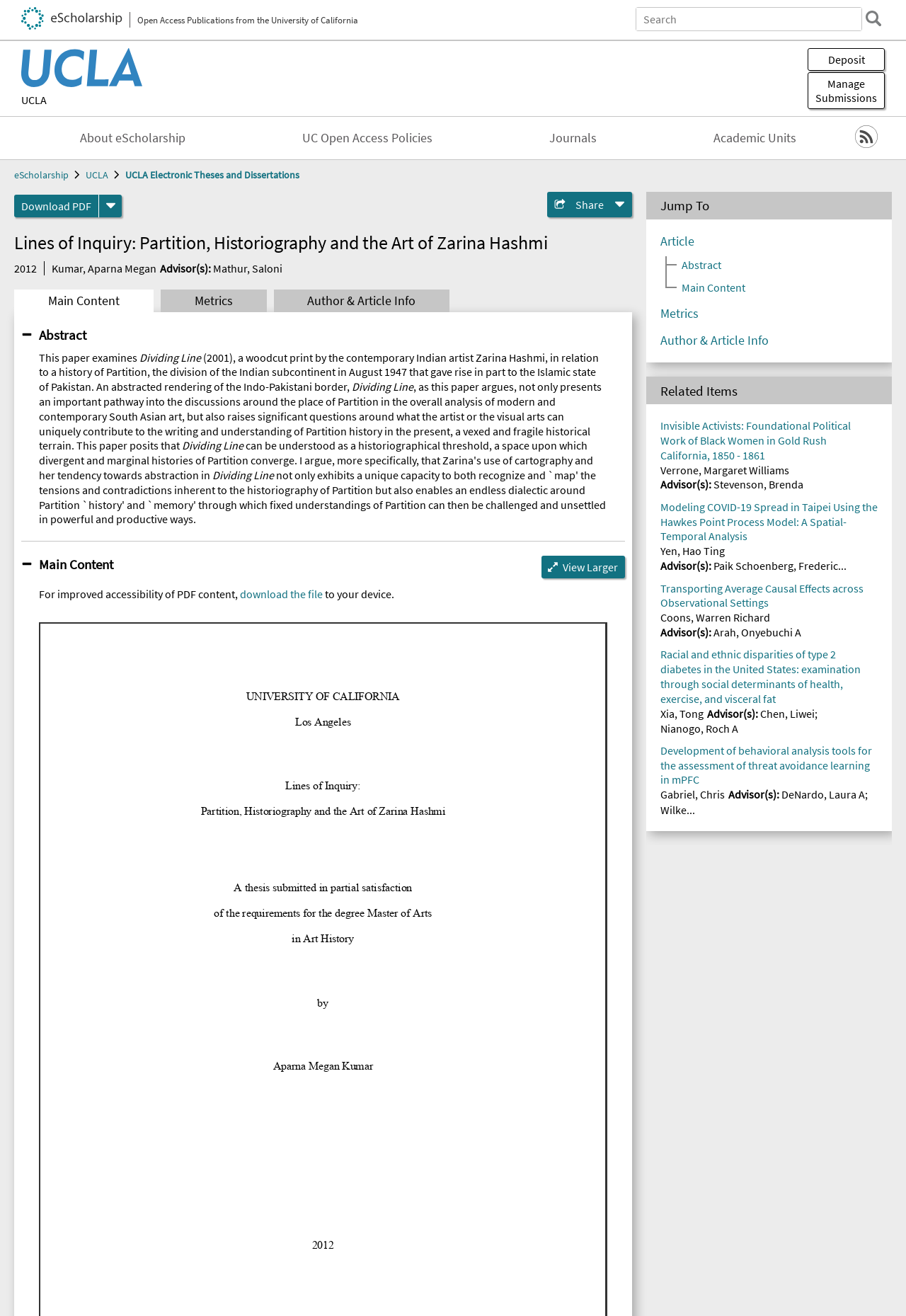What is the name of the artist whose work is discussed in the paper?
Answer the question with a detailed and thorough explanation.

The name of the artist can be found in the abstract of the paper, which mentions 'a woodcut print by the contemporary Indian artist Zarina Hashmi'.